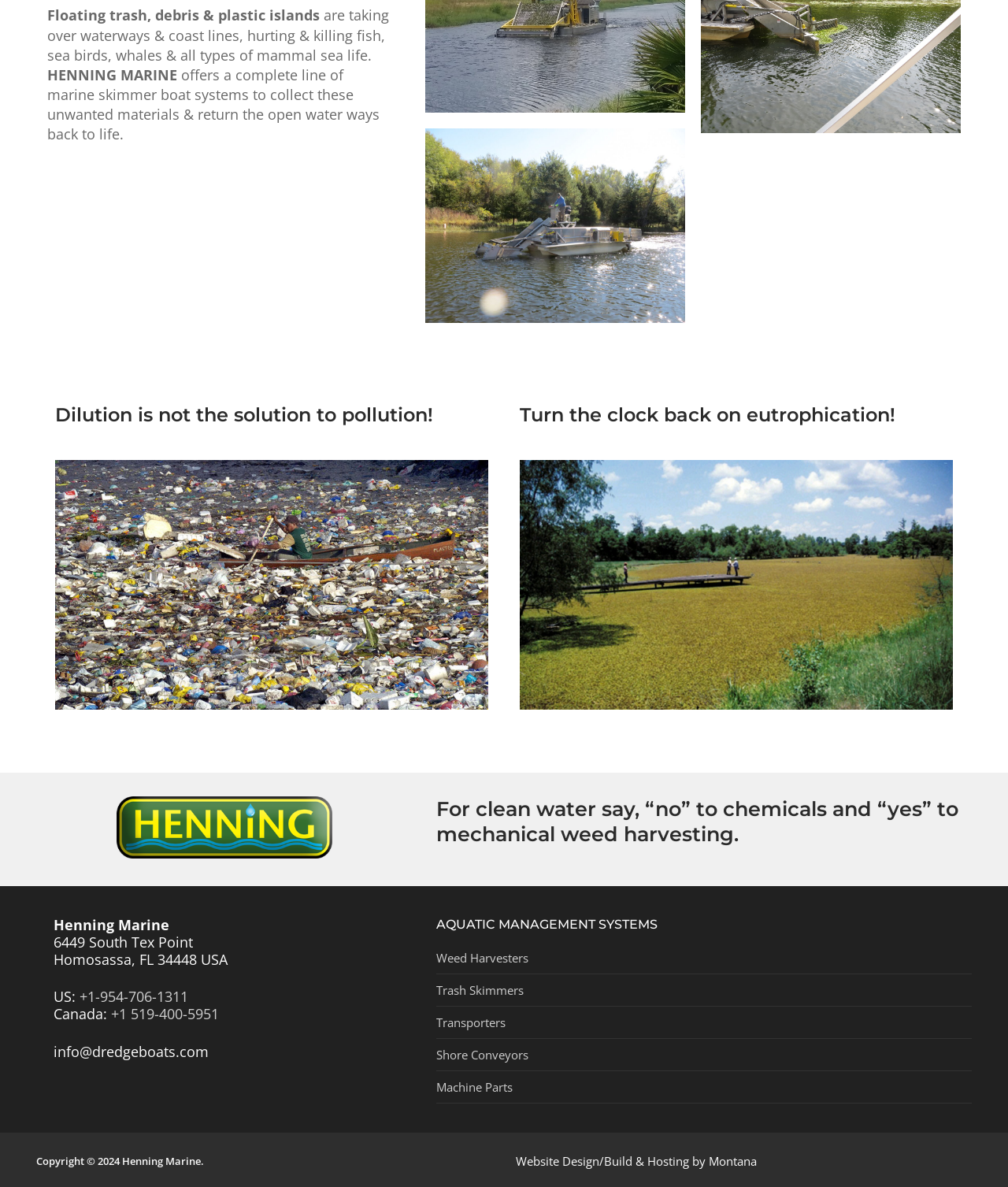Please respond to the question using a single word or phrase:
What is the phone number for Canada?

+1 519-400-5951